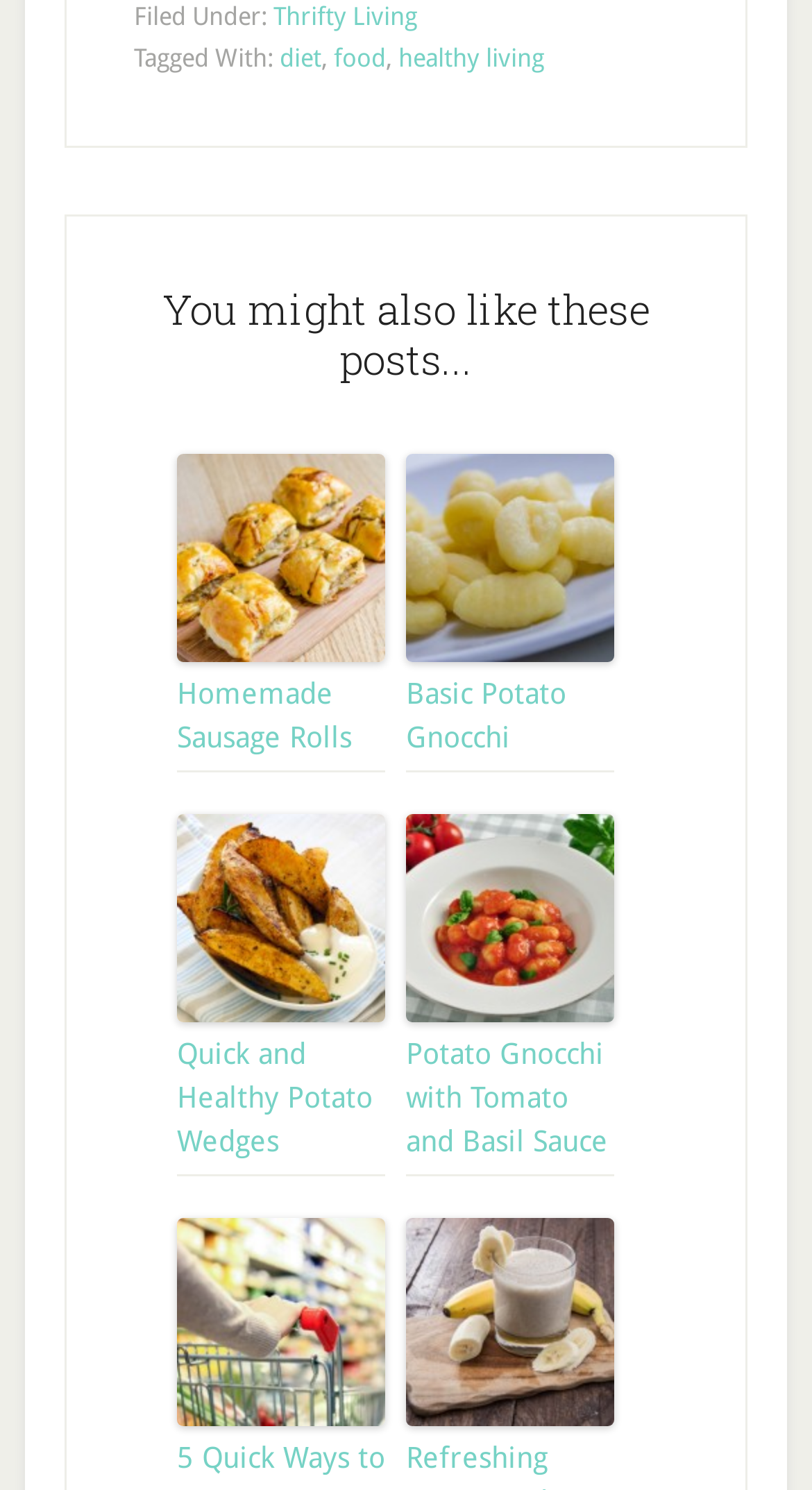Give a one-word or one-phrase response to the question:
How many posts are recommended?

5